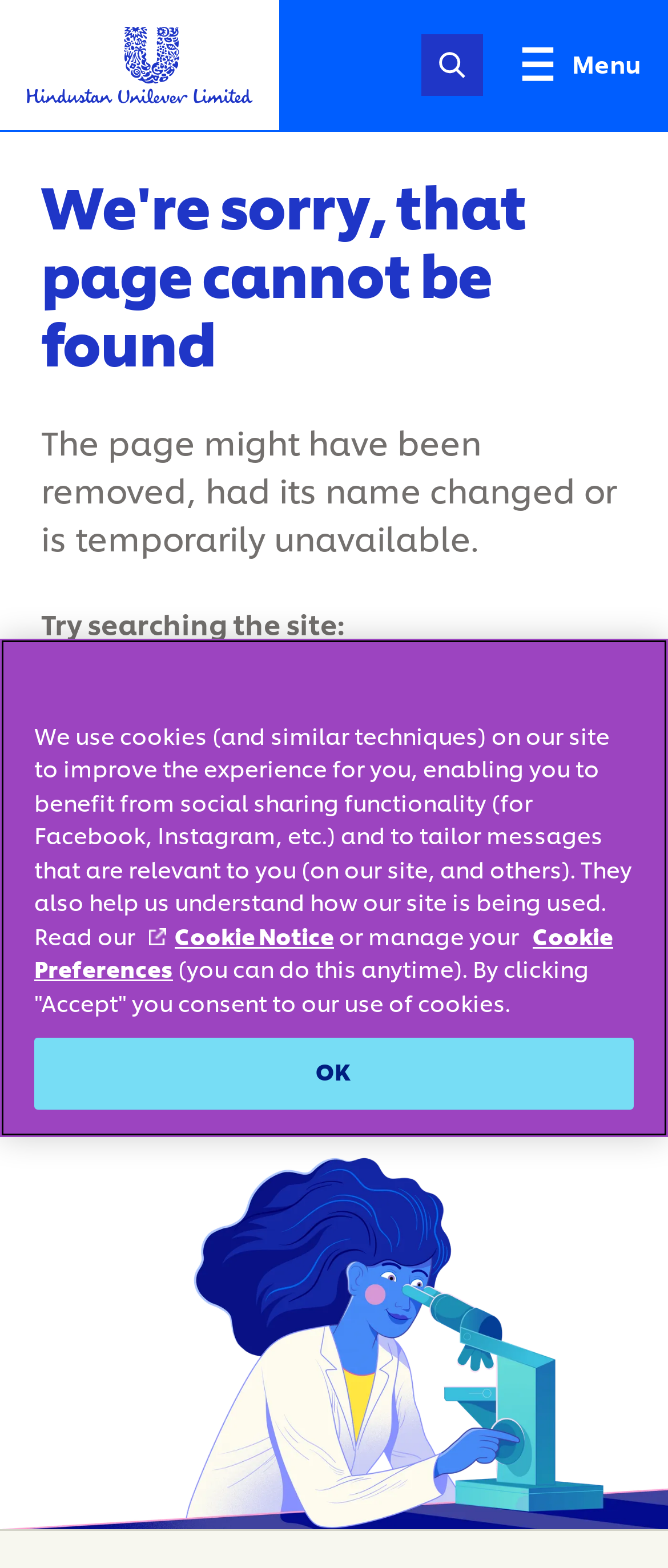Determine the bounding box coordinates of the section to be clicked to follow the instruction: "Contact us". The coordinates should be given as four float numbers between 0 and 1, formatted as [left, top, right, bottom].

[0.113, 0.685, 0.338, 0.707]